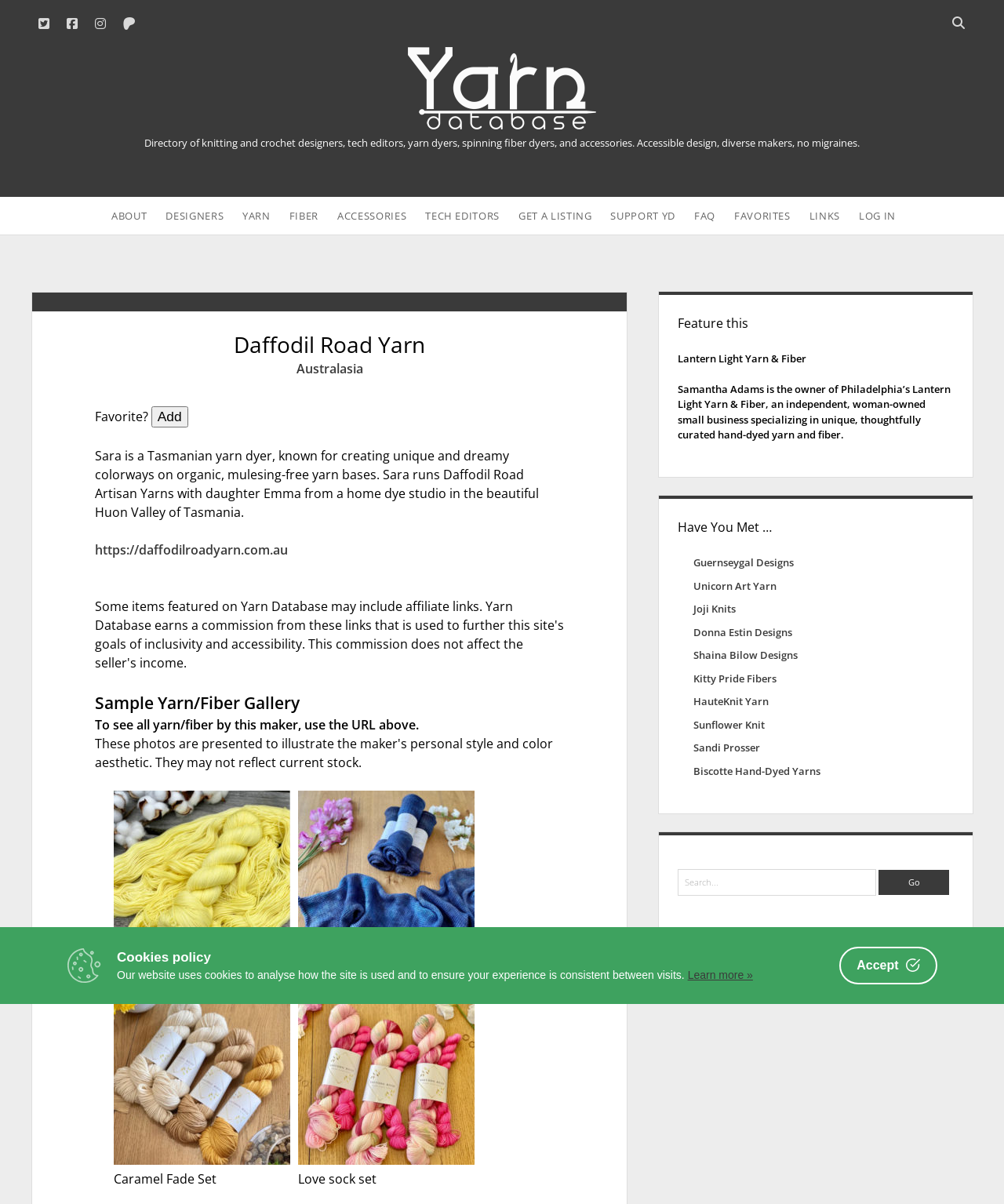What is the name of the business run by Sara?
Based on the image, please offer an in-depth response to the question.

The answer can be found in the section that describes the yarn dyer, where it says 'Sara runs Daffodil Road Artisan Yarns with daughter Emma from a home dye studio in the beautiful Huon Valley of Tasmania.'